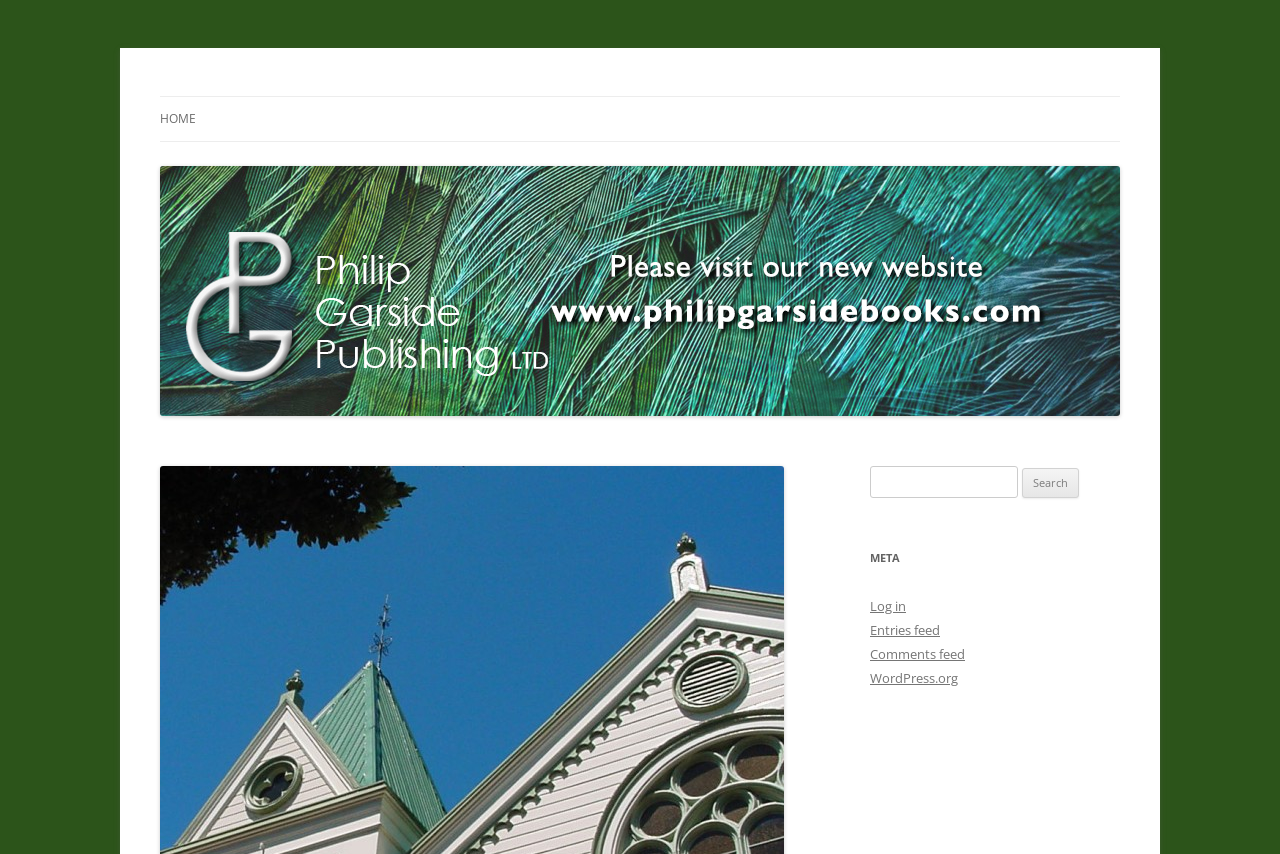Please answer the following question using a single word or phrase: 
What is the name of the platform used by the website?

WordPress.org